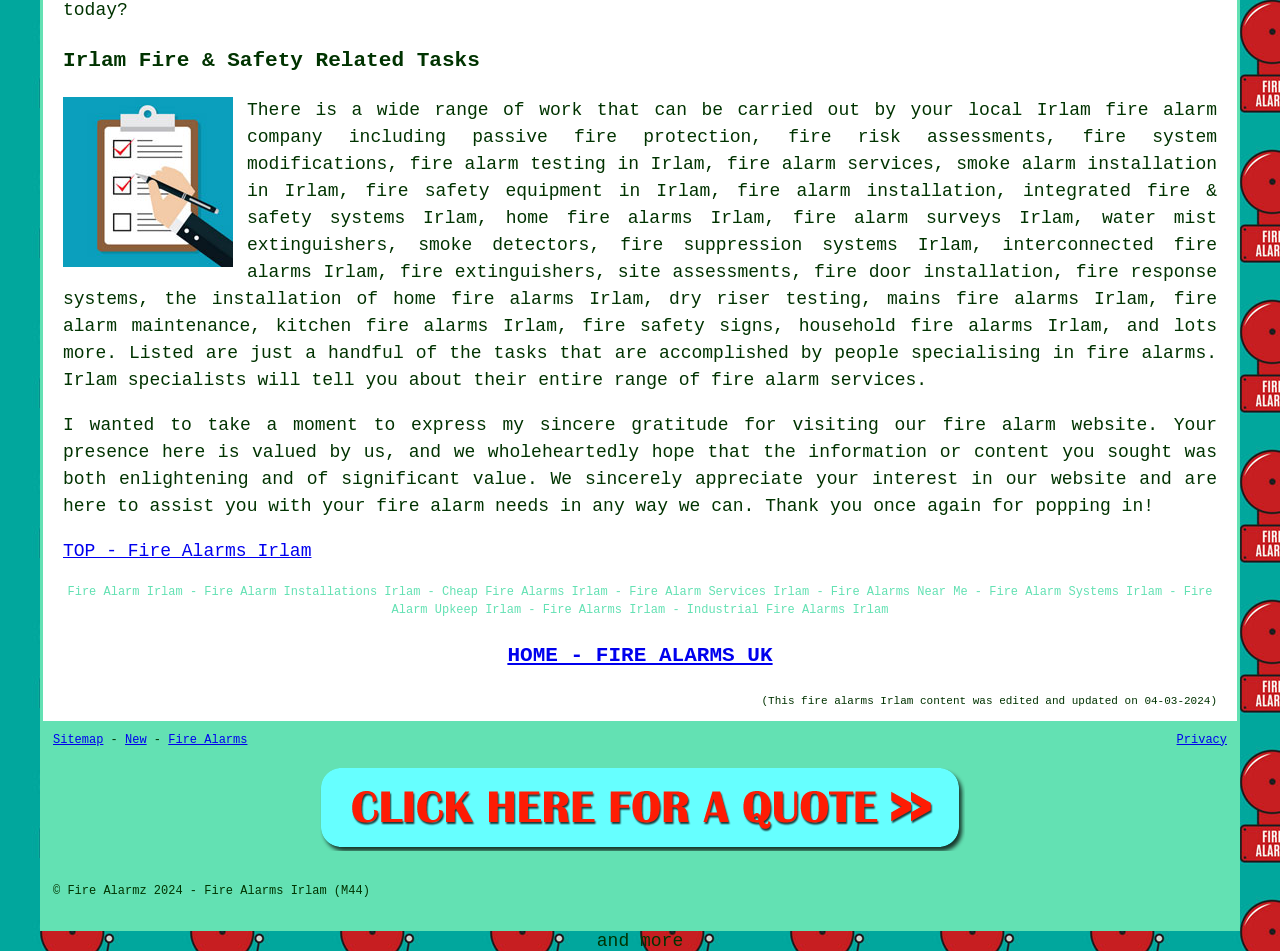Can you pinpoint the bounding box coordinates for the clickable element required for this instruction: "Visit 'fire alarm surveys'"? The coordinates should be four float numbers between 0 and 1, i.e., [left, top, right, bottom].

[0.62, 0.219, 0.782, 0.24]